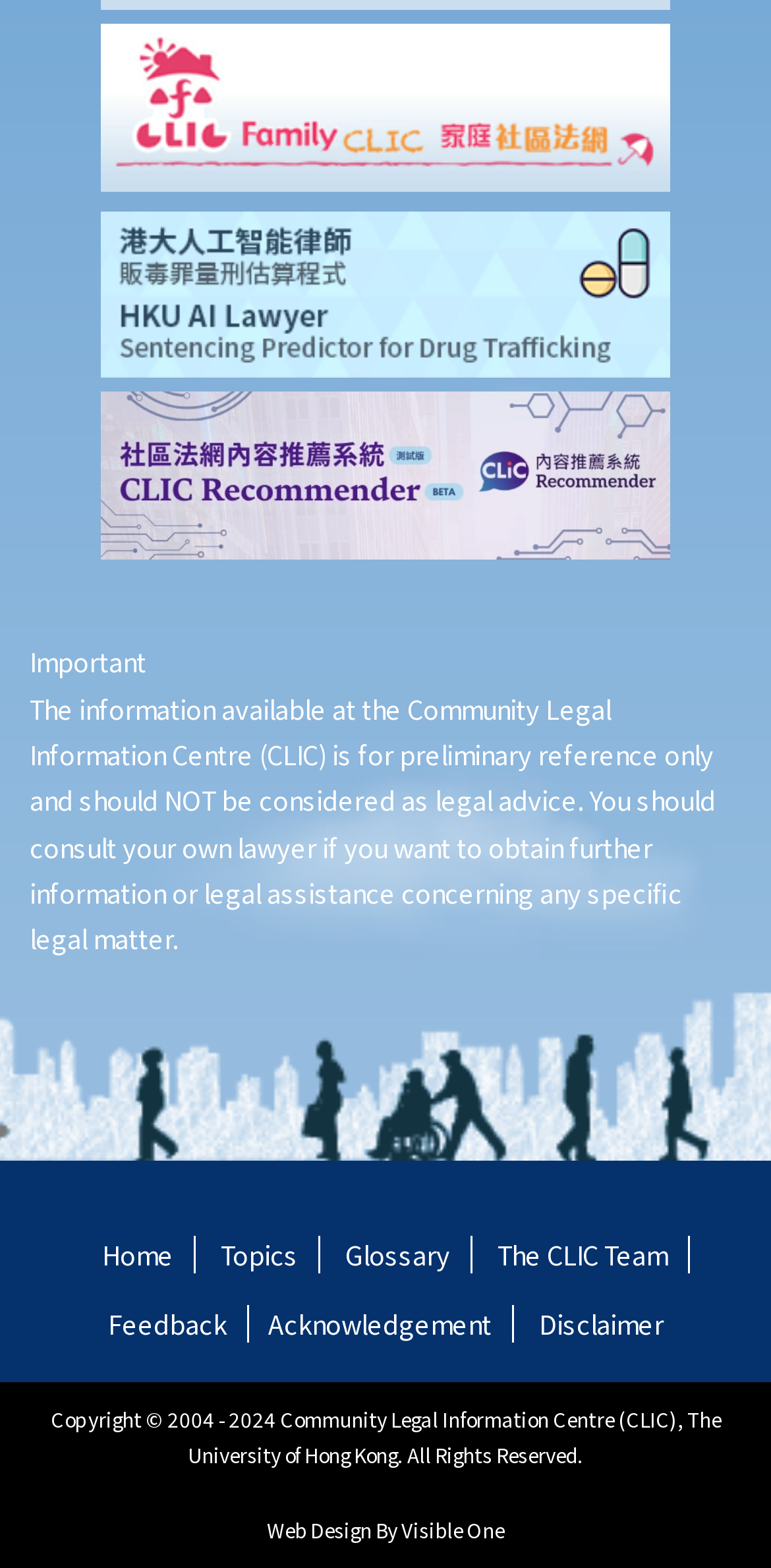Respond concisely with one word or phrase to the following query:
How many links are there on the webpage?

20